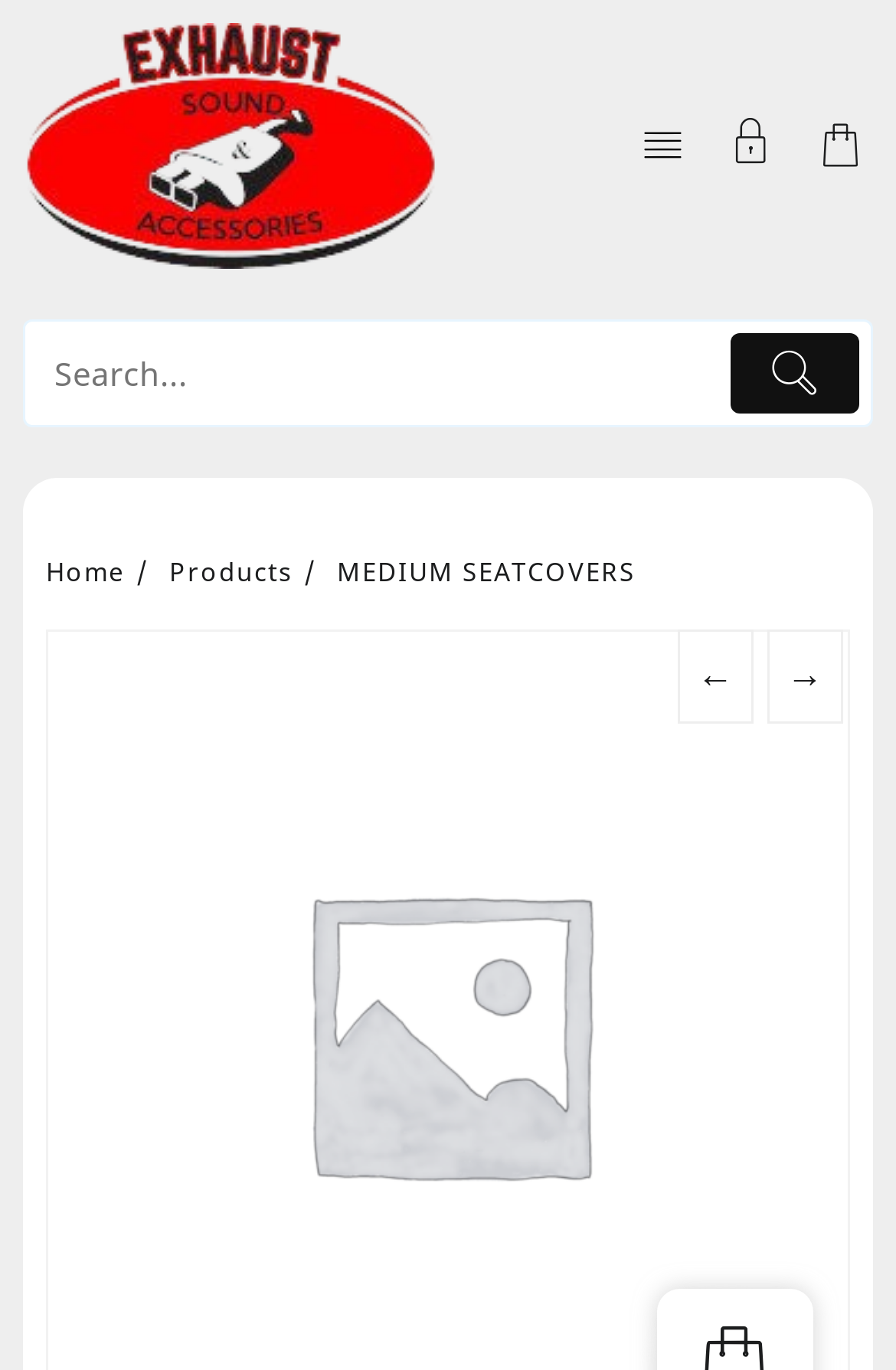Determine the coordinates of the bounding box that should be clicked to complete the instruction: "Click on exhaust sound image". The coordinates should be represented by four float numbers between 0 and 1: [left, top, right, bottom].

[0.026, 0.017, 0.49, 0.196]